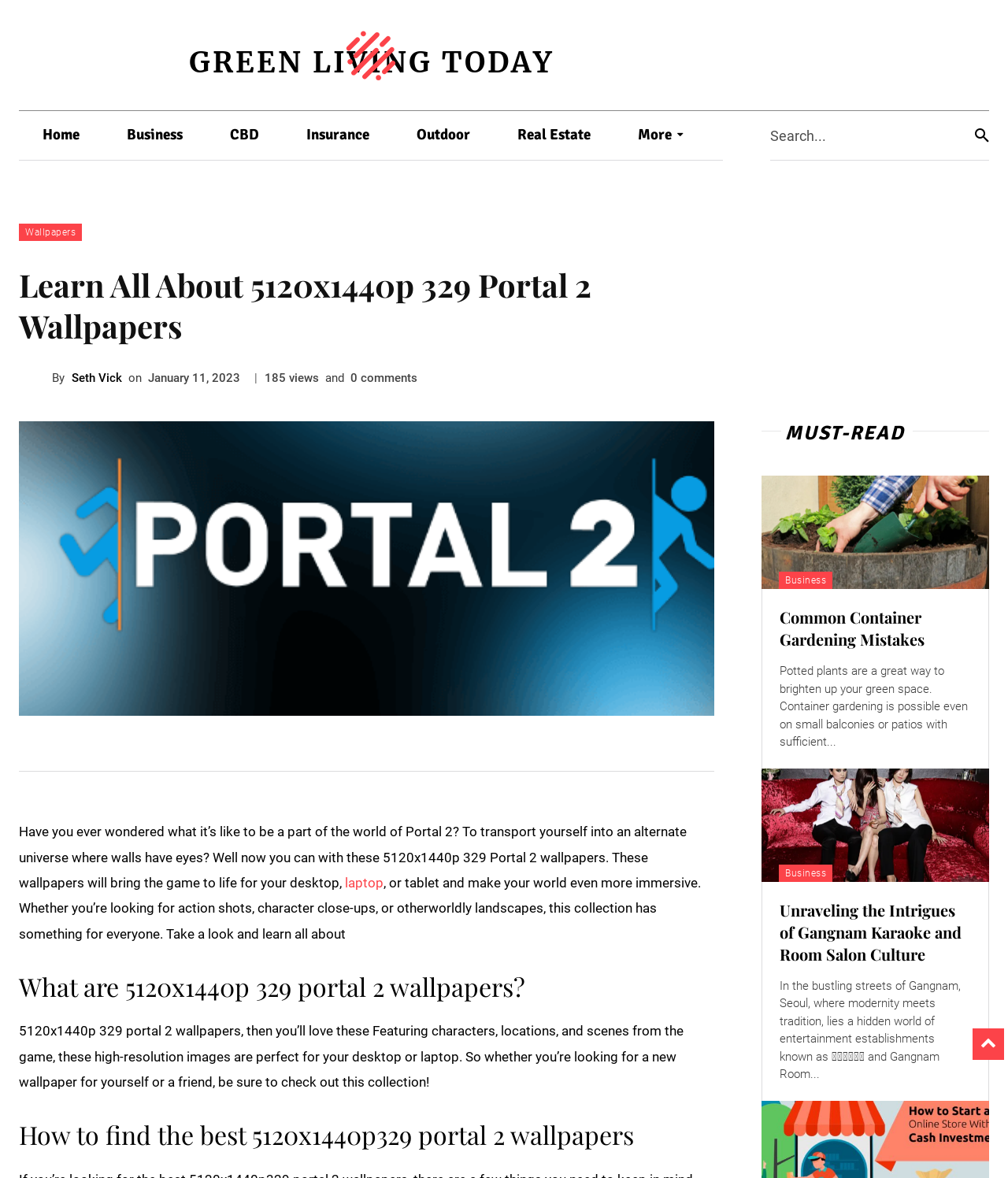Find the bounding box of the UI element described as follows: "Services".

None